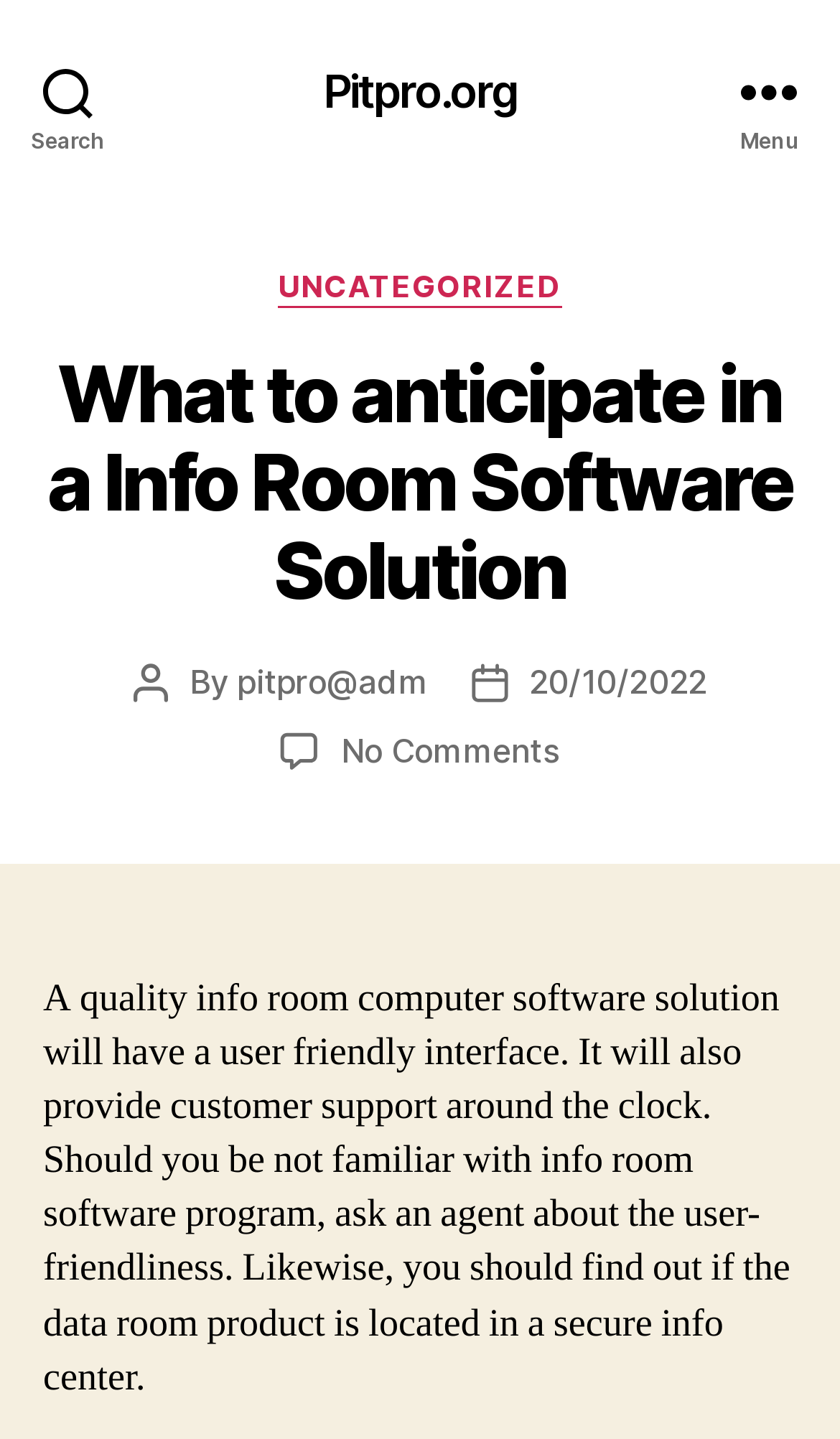Please give a one-word or short phrase response to the following question: 
What is the main topic of the article?

Info Room Software Solution